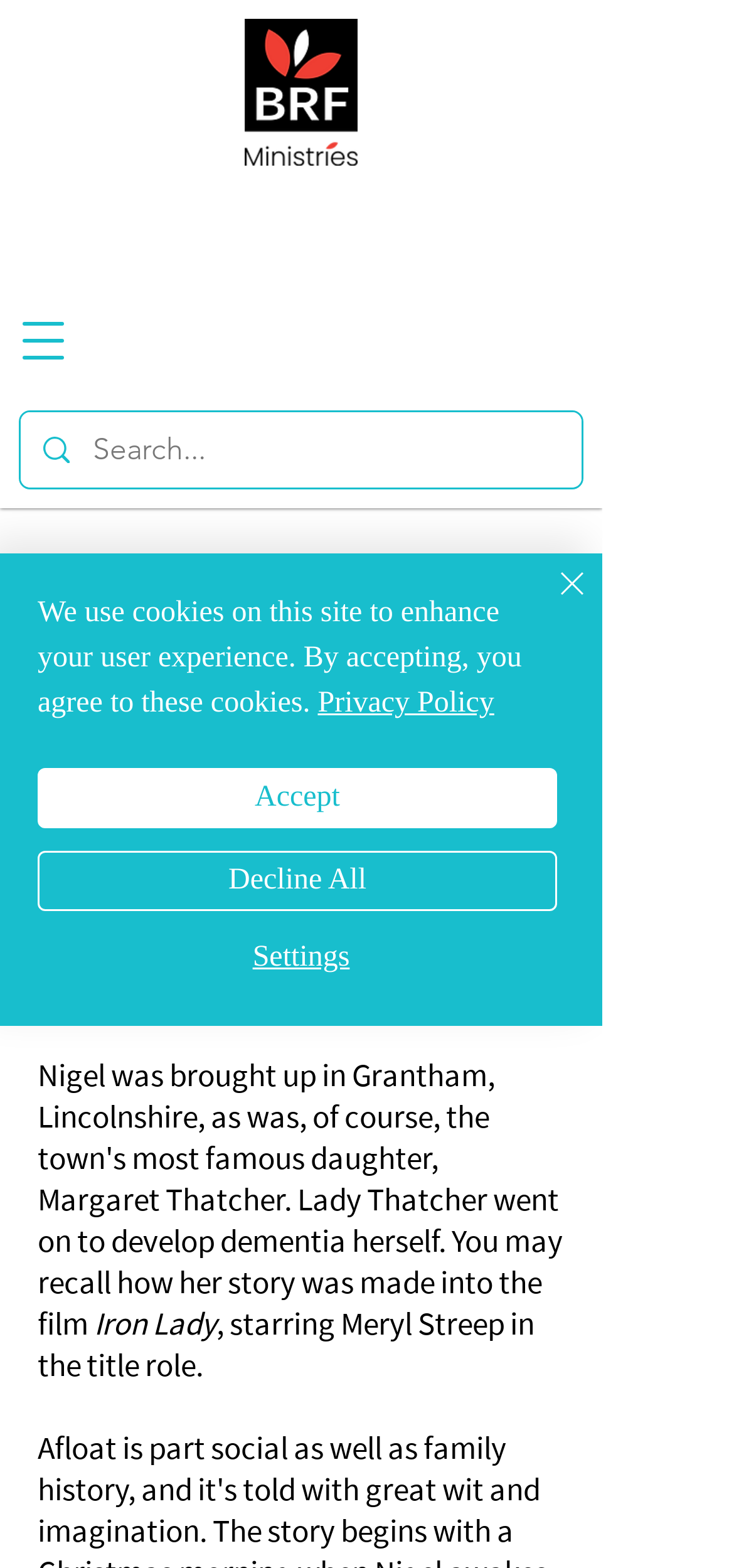What is the role of Meryl Streep in the mentioned movie?
Please provide a single word or phrase answer based on the image.

title role